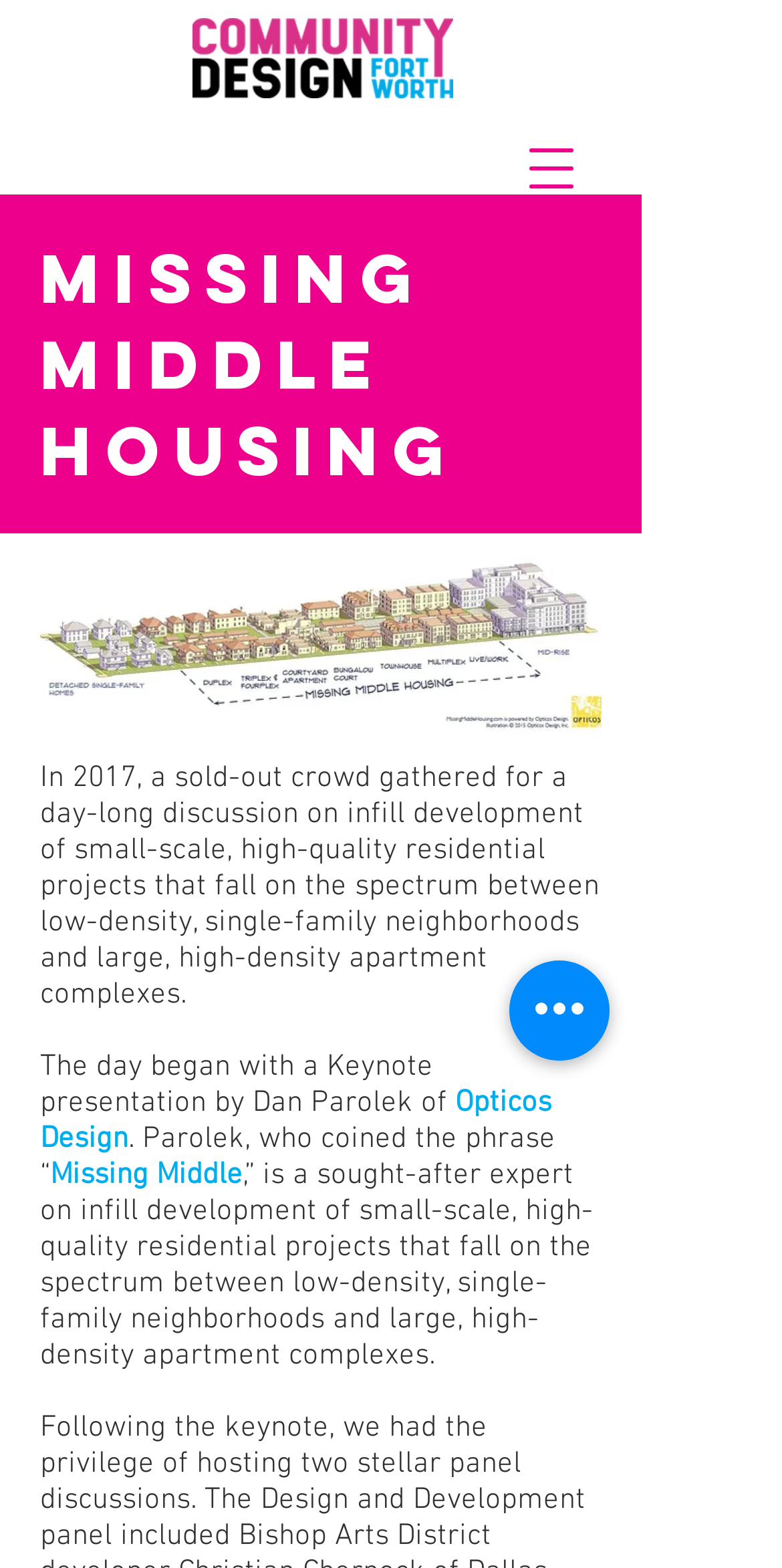What type of projects are discussed on the webpage?
Please provide an in-depth and detailed response to the question.

The webpage discusses small-scale, high-quality residential projects that fall on the spectrum between low-density, single-family neighborhoods and large, high-density apartment complexes. This is mentioned in the static text '...infill development of small-scale, high-quality residential projects...'.